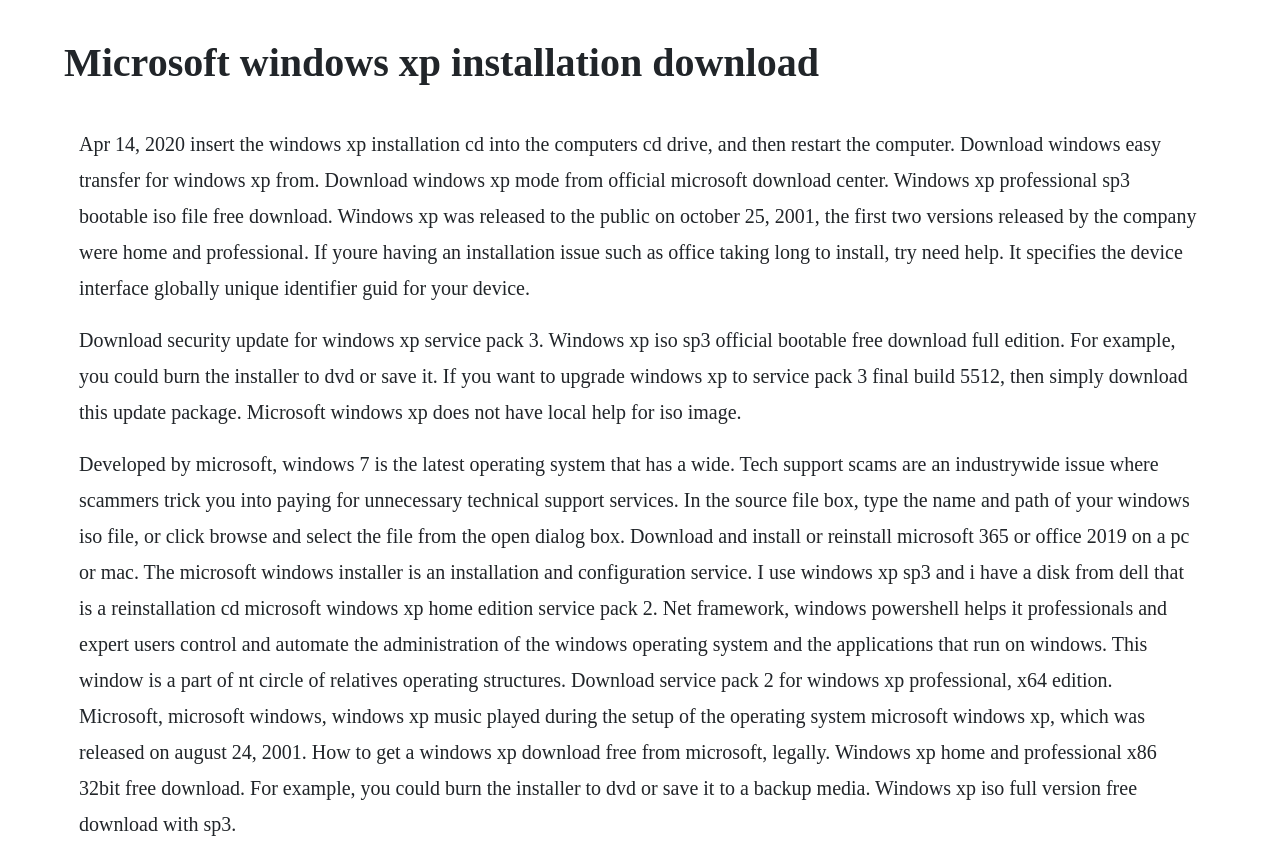Please extract and provide the main headline of the webpage.

Microsoft windows xp installation download